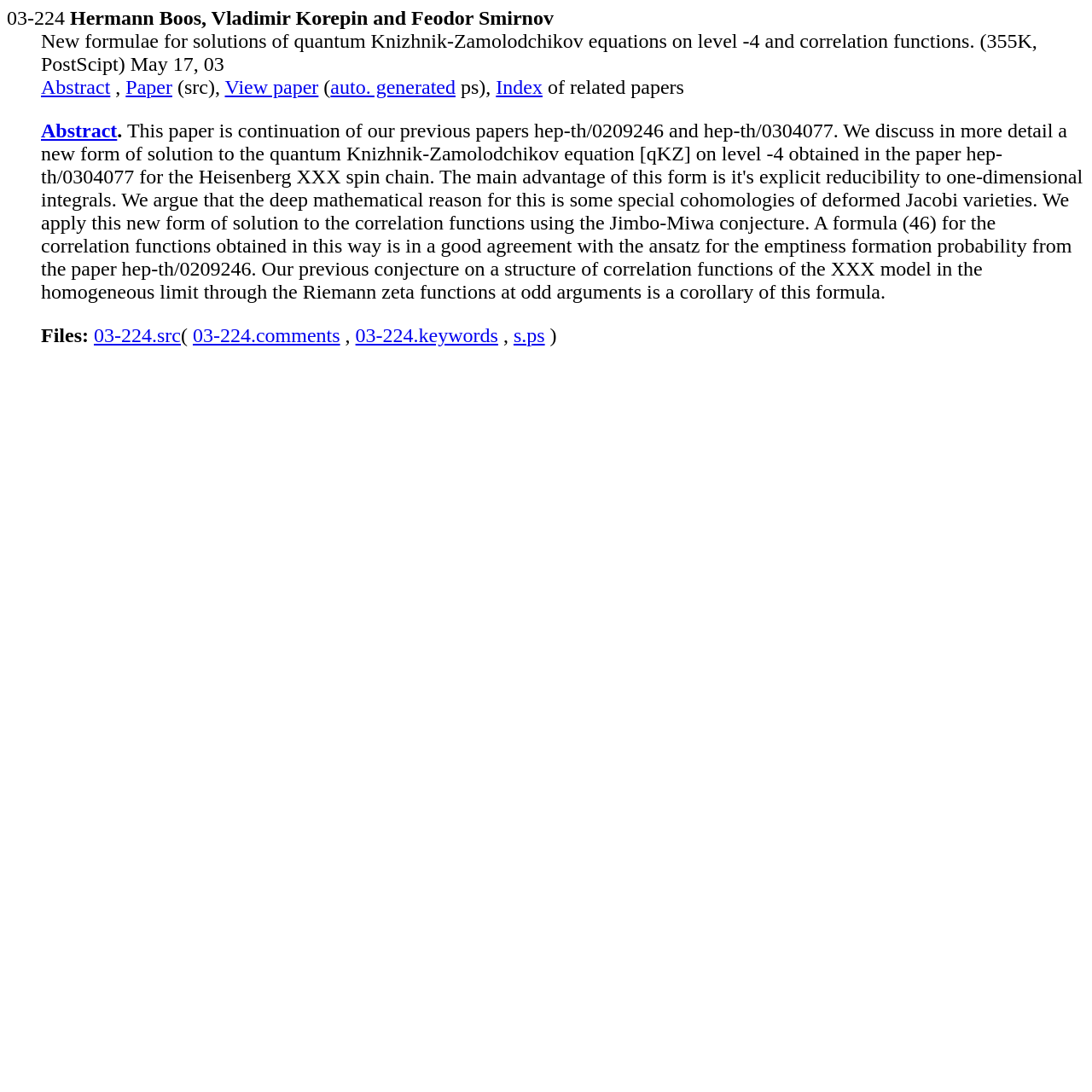Predict the bounding box coordinates of the area that should be clicked to accomplish the following instruction: "view comments". The bounding box coordinates should consist of four float numbers between 0 and 1, i.e., [left, top, right, bottom].

[0.177, 0.297, 0.311, 0.317]